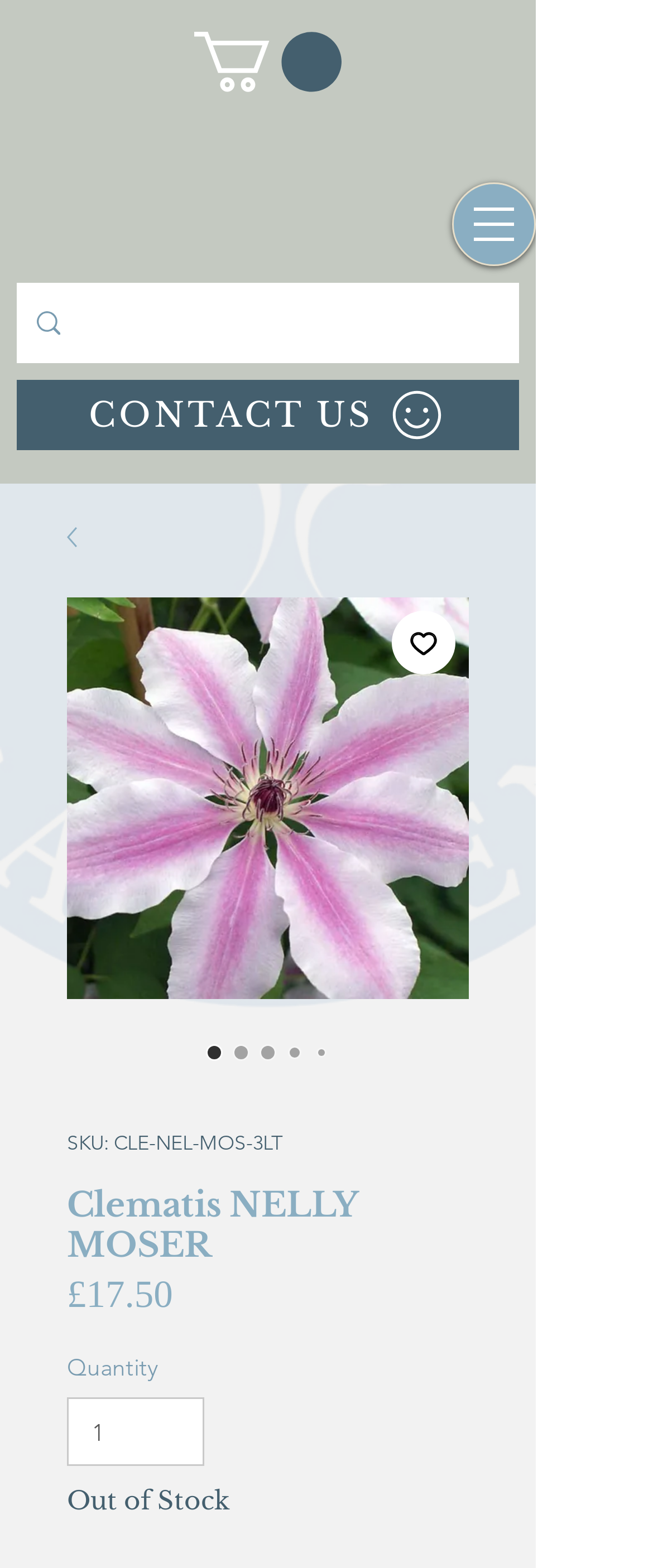Please provide a brief answer to the question using only one word or phrase: 
What is the name of the plant?

Clematis NELLY MOSER